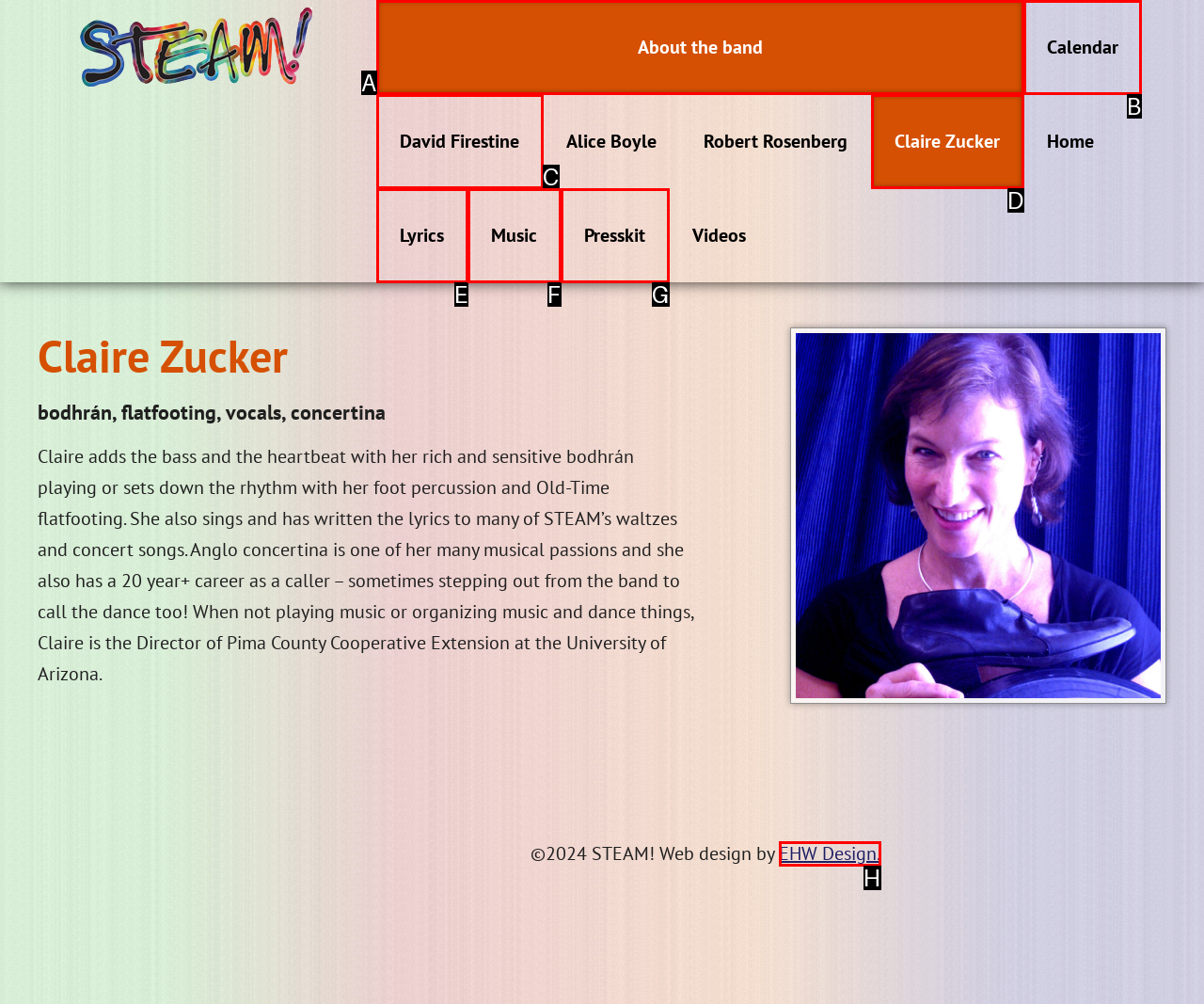Identify the letter of the option that should be selected to accomplish the following task: check the calendar. Provide the letter directly.

B